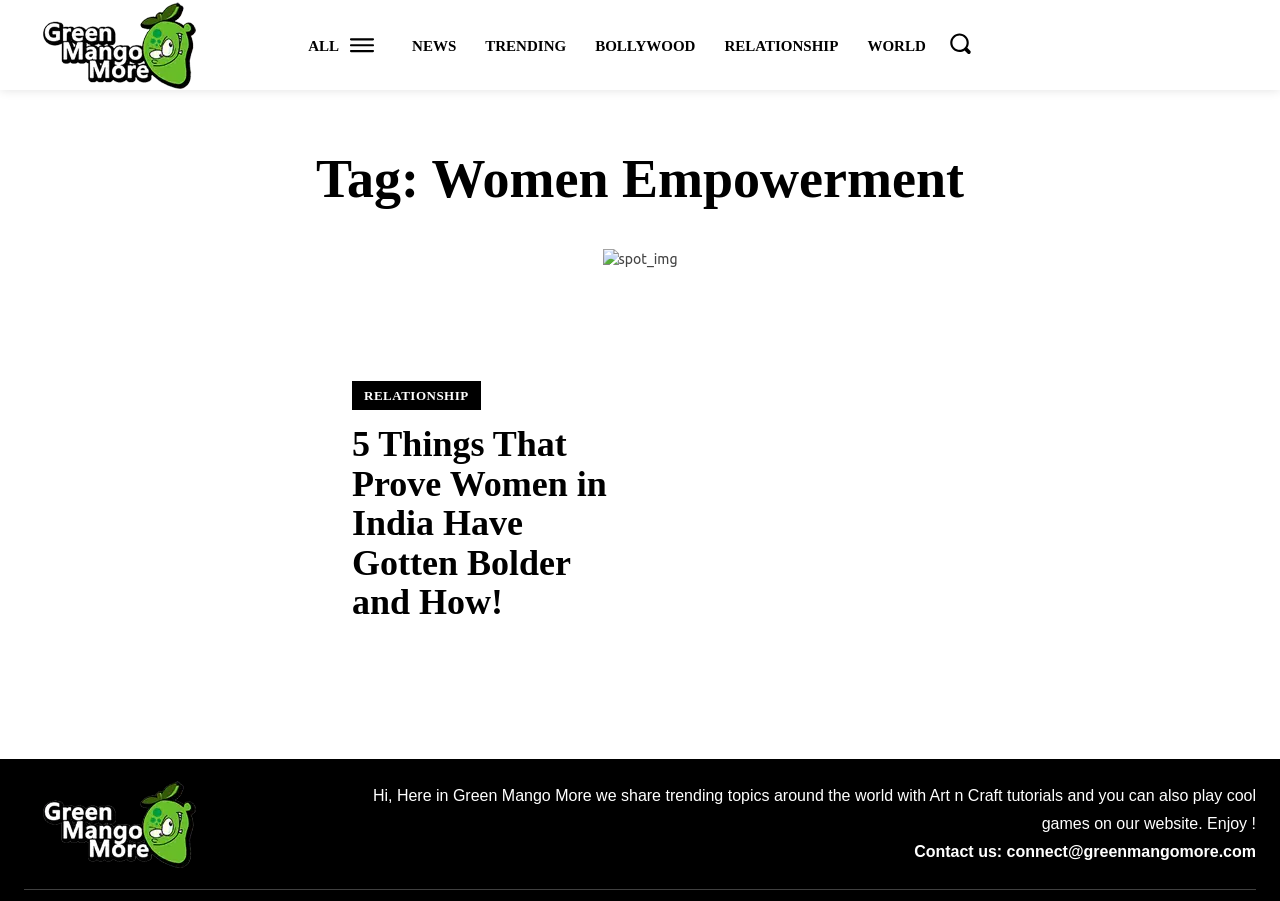Please specify the bounding box coordinates of the clickable region necessary for completing the following instruction: "Read the article about women empowerment". The coordinates must consist of four float numbers between 0 and 1, i.e., [left, top, right, bottom].

[0.019, 0.389, 0.255, 0.725]